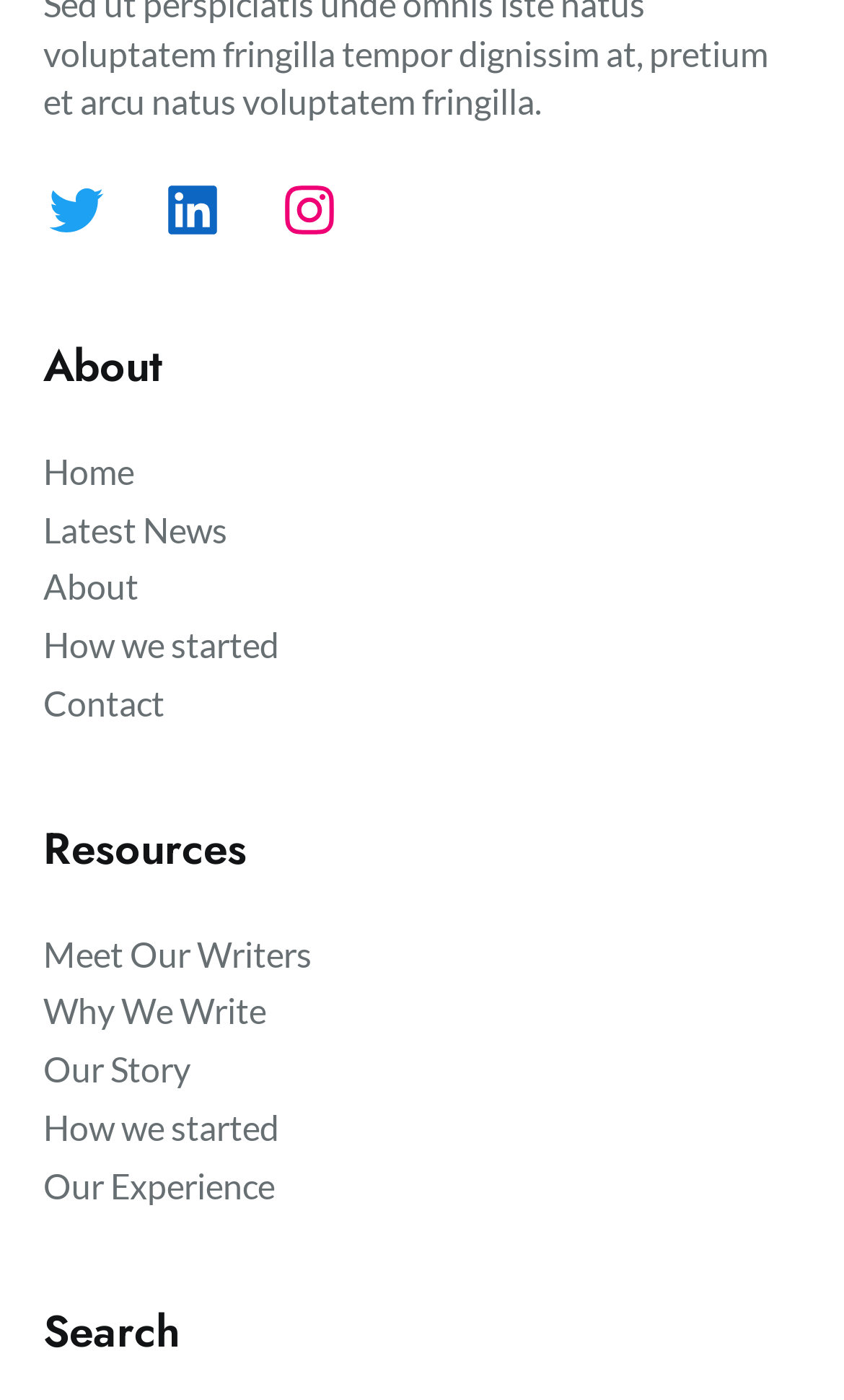What are the social media platforms listed?
Look at the image and respond to the question as thoroughly as possible.

The webpage has a section with links to social media platforms, and upon examining the links, I found that they are Twitter, LinkedIn, and Instagram.